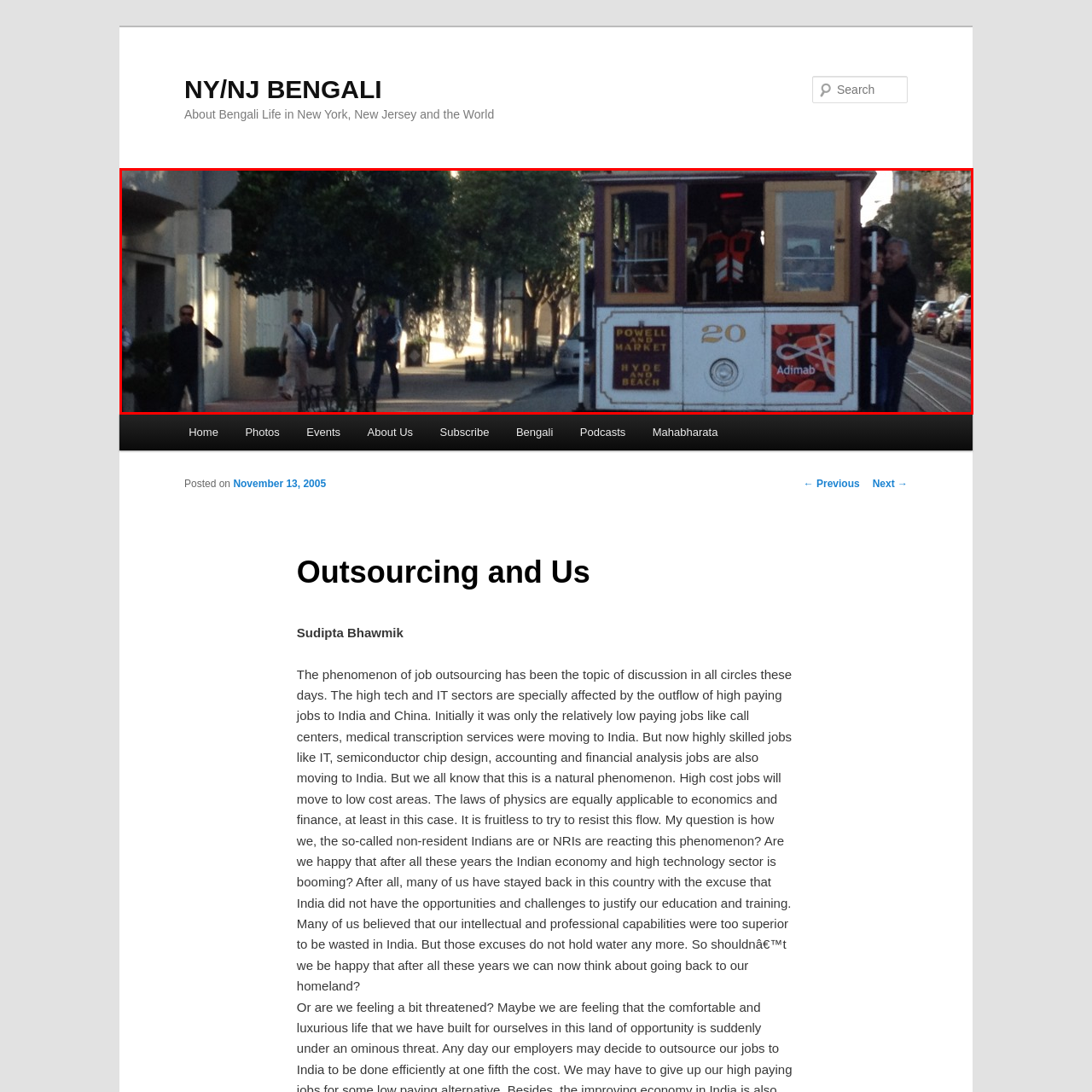Observe the image inside the red bounding box and respond to the question with a single word or phrase:
What is the number marked on the cable car?

20